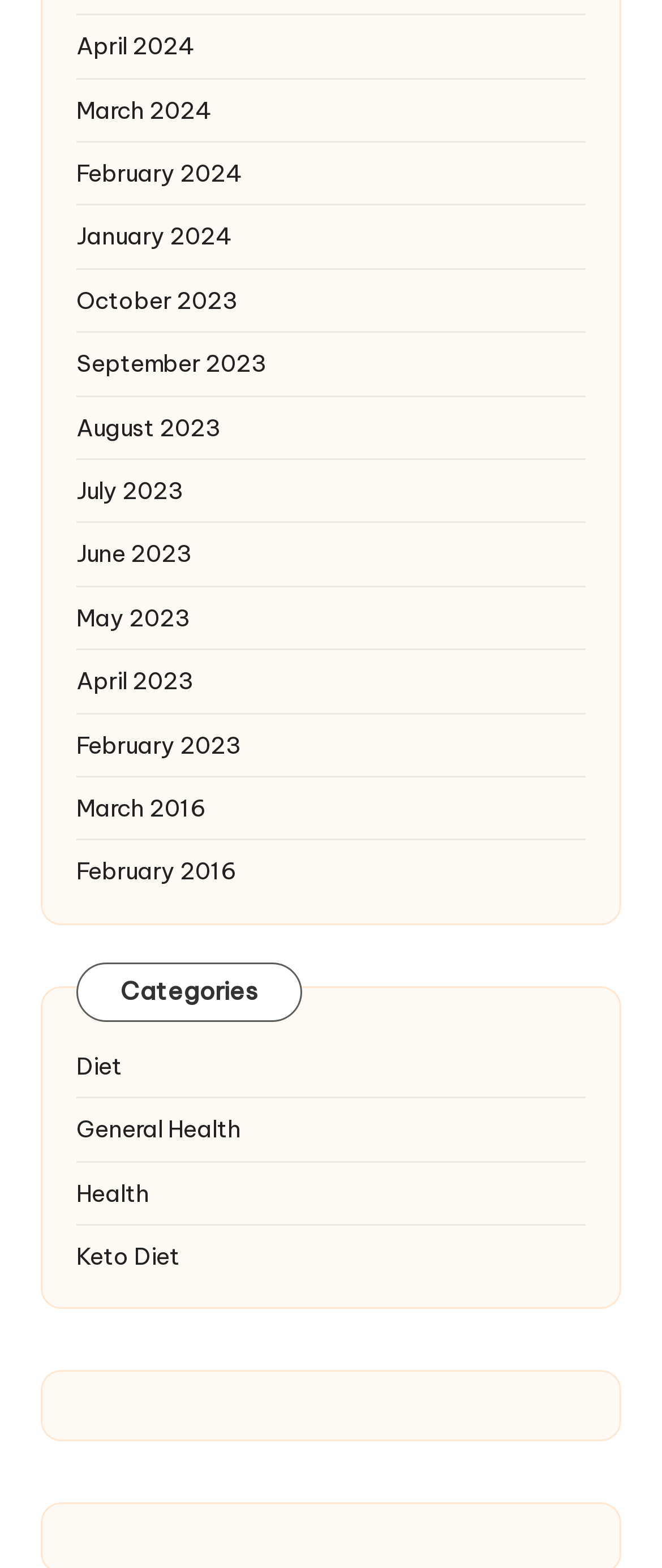How many categories are listed?
From the screenshot, provide a brief answer in one word or phrase.

4